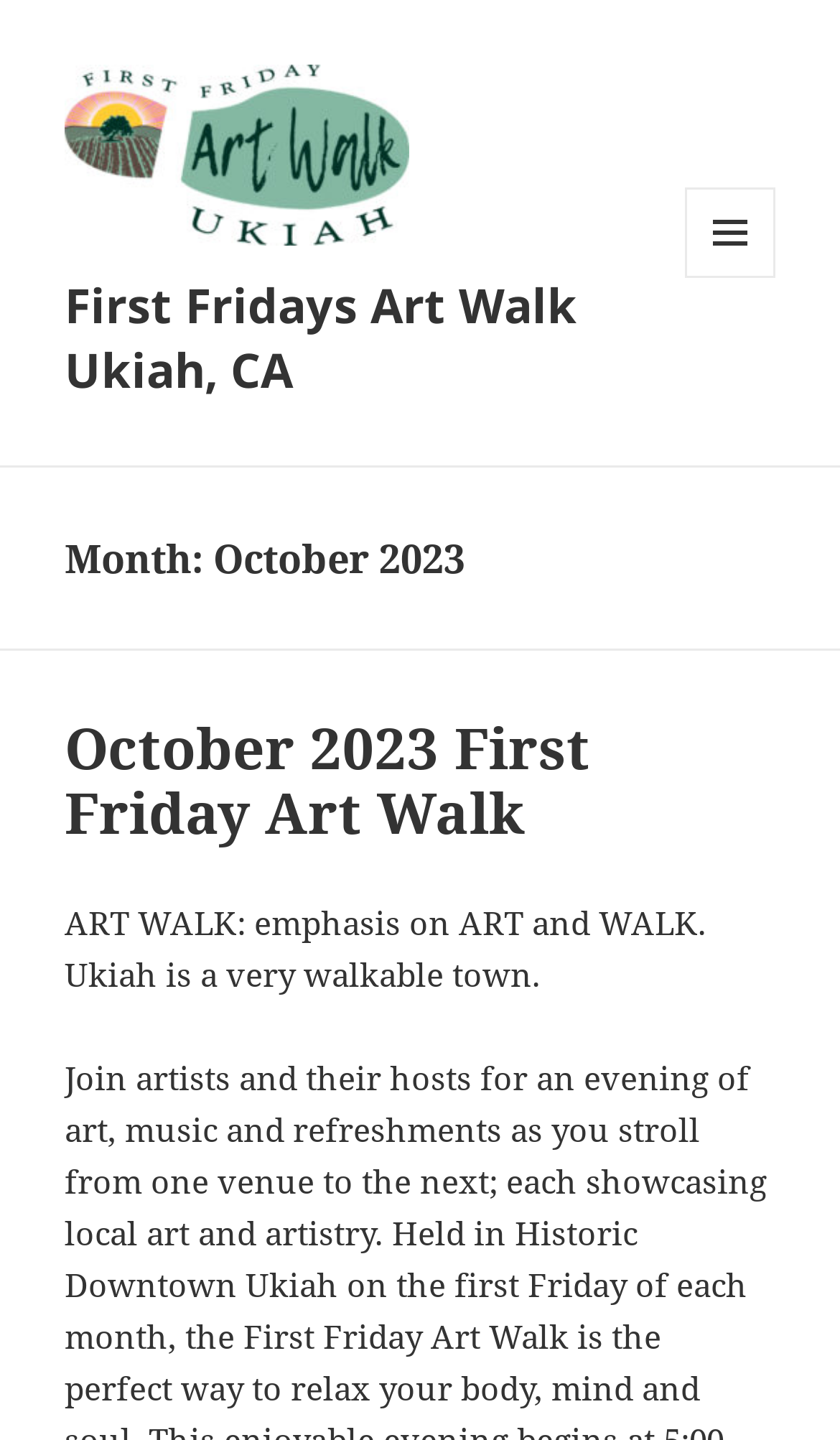Write an exhaustive caption that covers the webpage's main aspects.

The webpage is about the First Fridays Art Walk event in Ukiah, CA, taking place in October 2023. At the top left, there is a link and an image, both with the same title "First Fridays Art Walk Ukiah, CA". Below these elements, there is another link with the same title. 

On the top right, there is a button with a menu icon and the text "MENU AND WIDGETS". When expanded, it controls a secondary section. 

Below the top section, there is a header area that spans the entire width of the page. It contains a heading that displays the month and year, "Month: October 2023". 

Underneath the month heading, there is another header area that also spans the entire width of the page. It contains a heading that reads "October 2023 First Friday Art Walk", followed by a link with the same title. 

Below the link, there is a paragraph of text that describes the event, emphasizing that Ukiah is a walkable town and highlighting the importance of both art and walking.